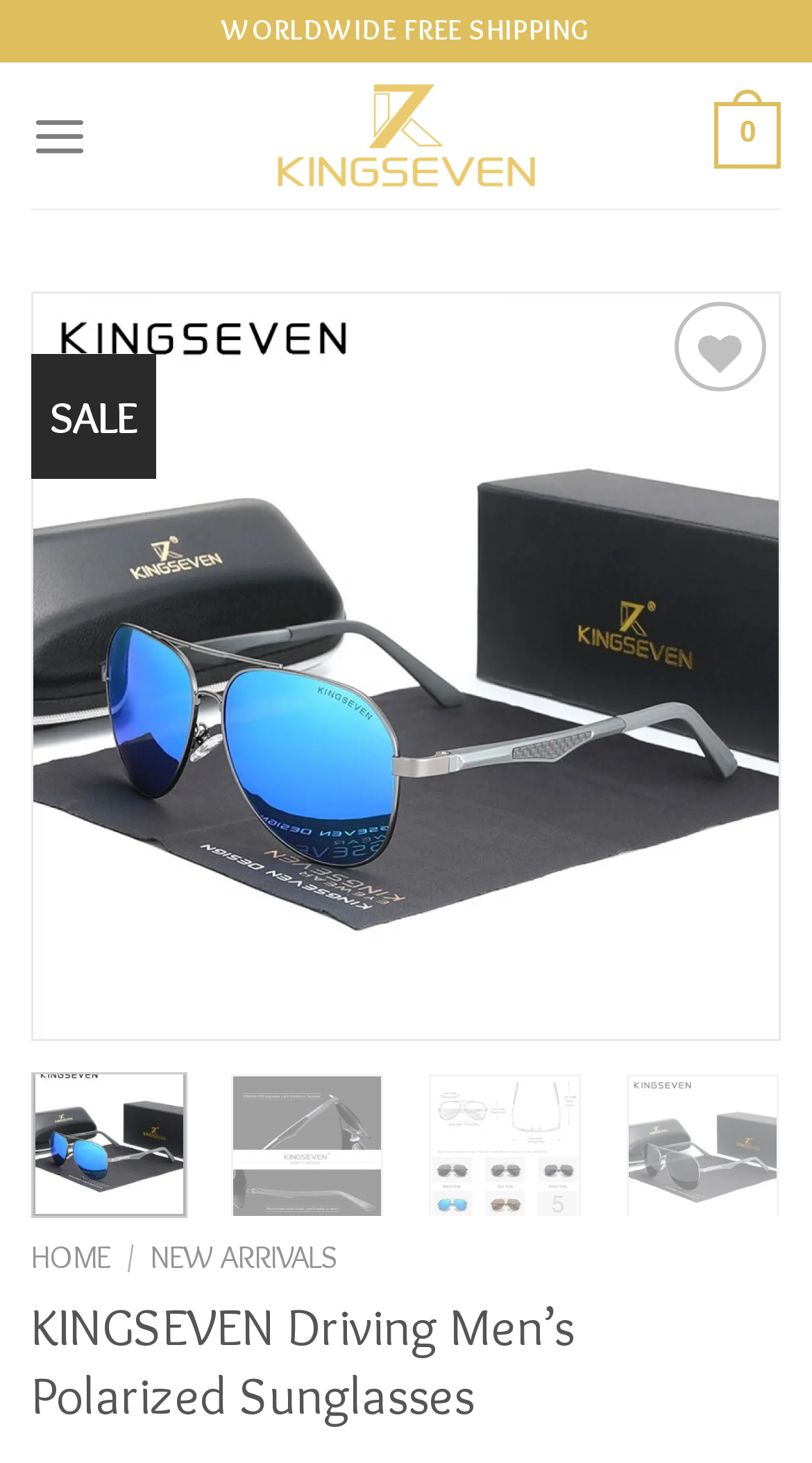Locate the bounding box coordinates of the item that should be clicked to fulfill the instruction: "View KINGSEVEN Driving Men’s Polarized Sunglasses".

[0.038, 0.884, 0.962, 0.977]